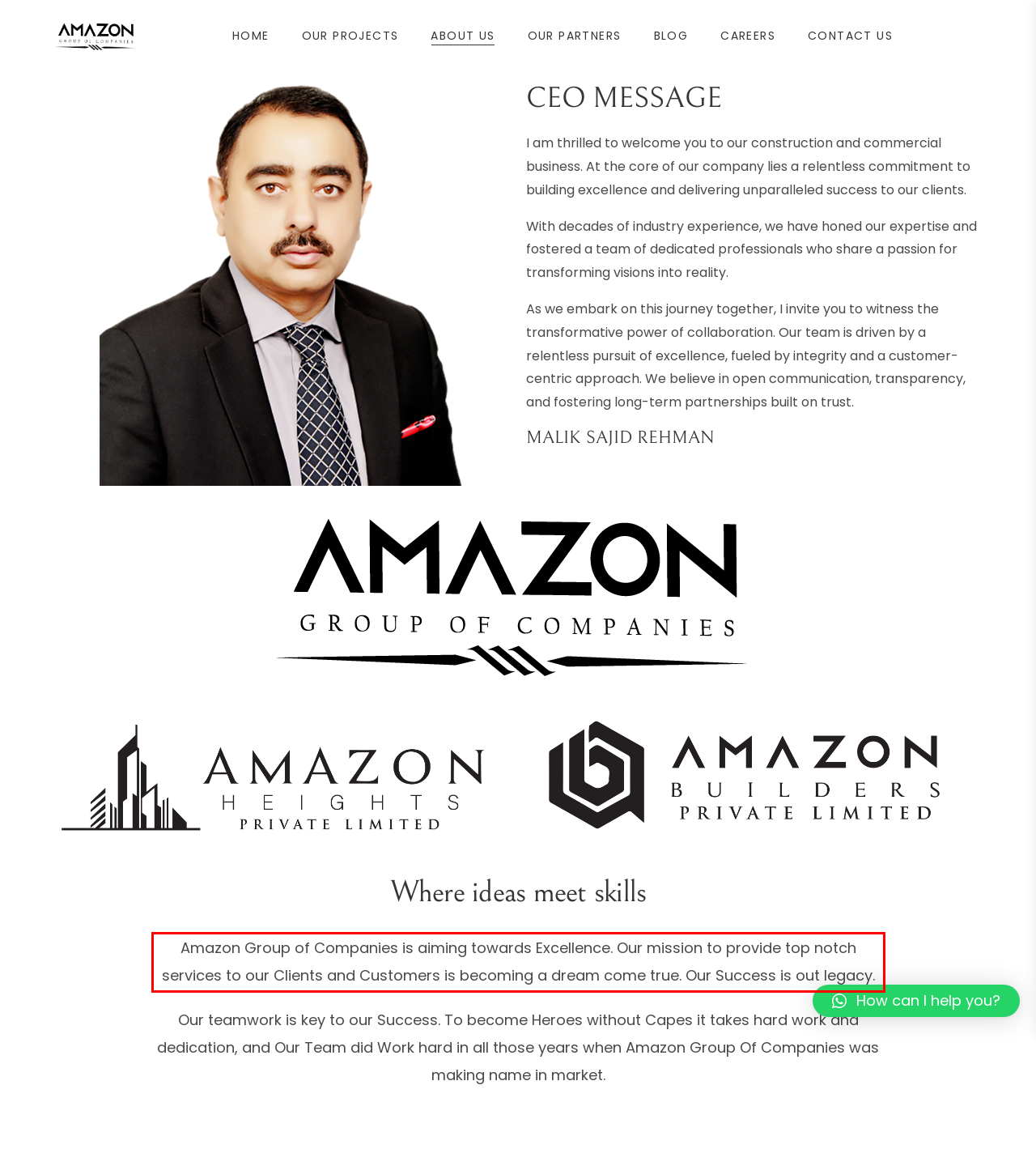Please extract the text content from the UI element enclosed by the red rectangle in the screenshot.

Amazon Group of Companies is aiming towards Excellence. Our mission to provide top notch services to our Clients and Customers is becoming a dream come true. Our Success is out legacy.